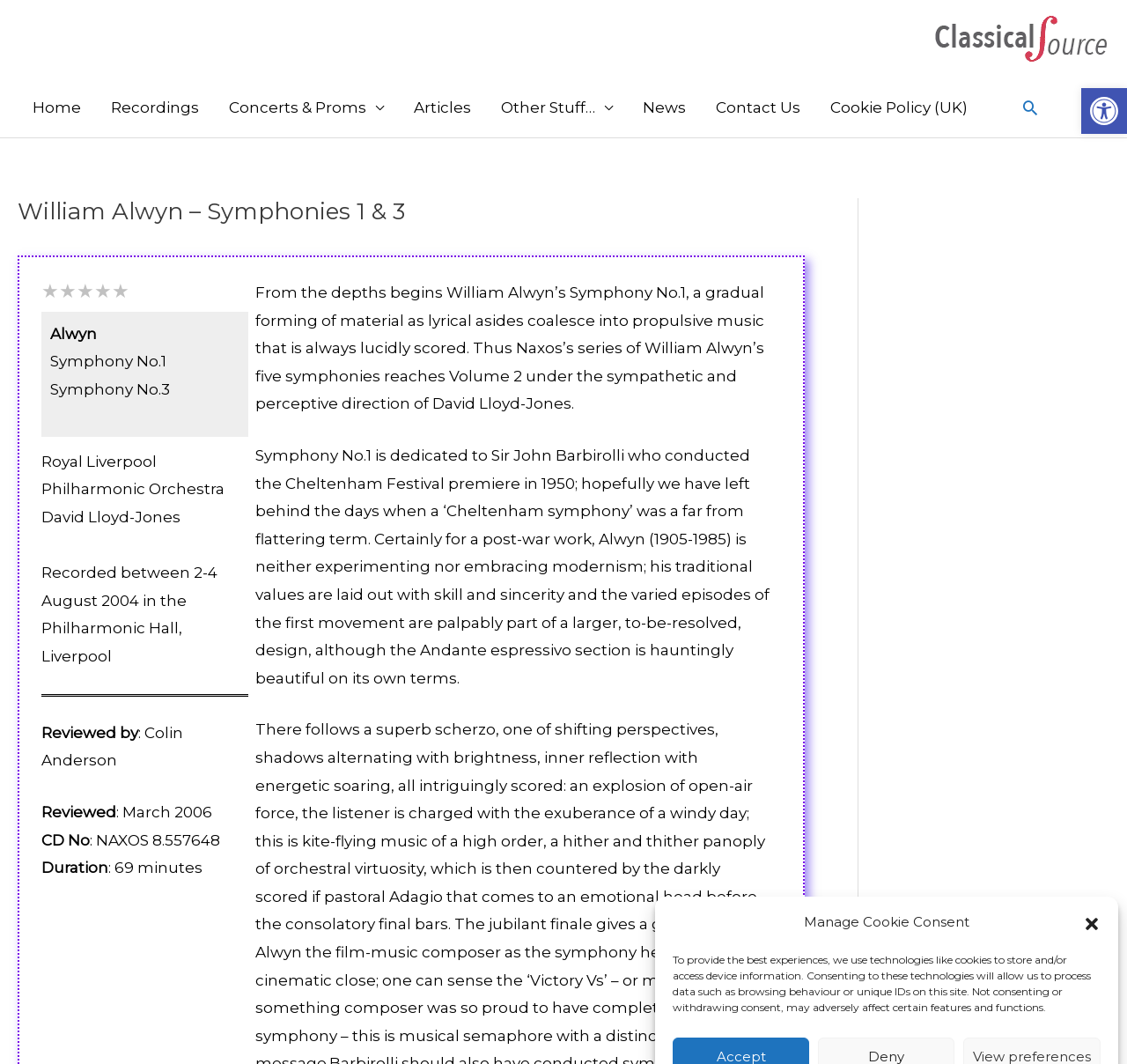Answer the question in one word or a short phrase:
What is the name of the composer?

Alwyn